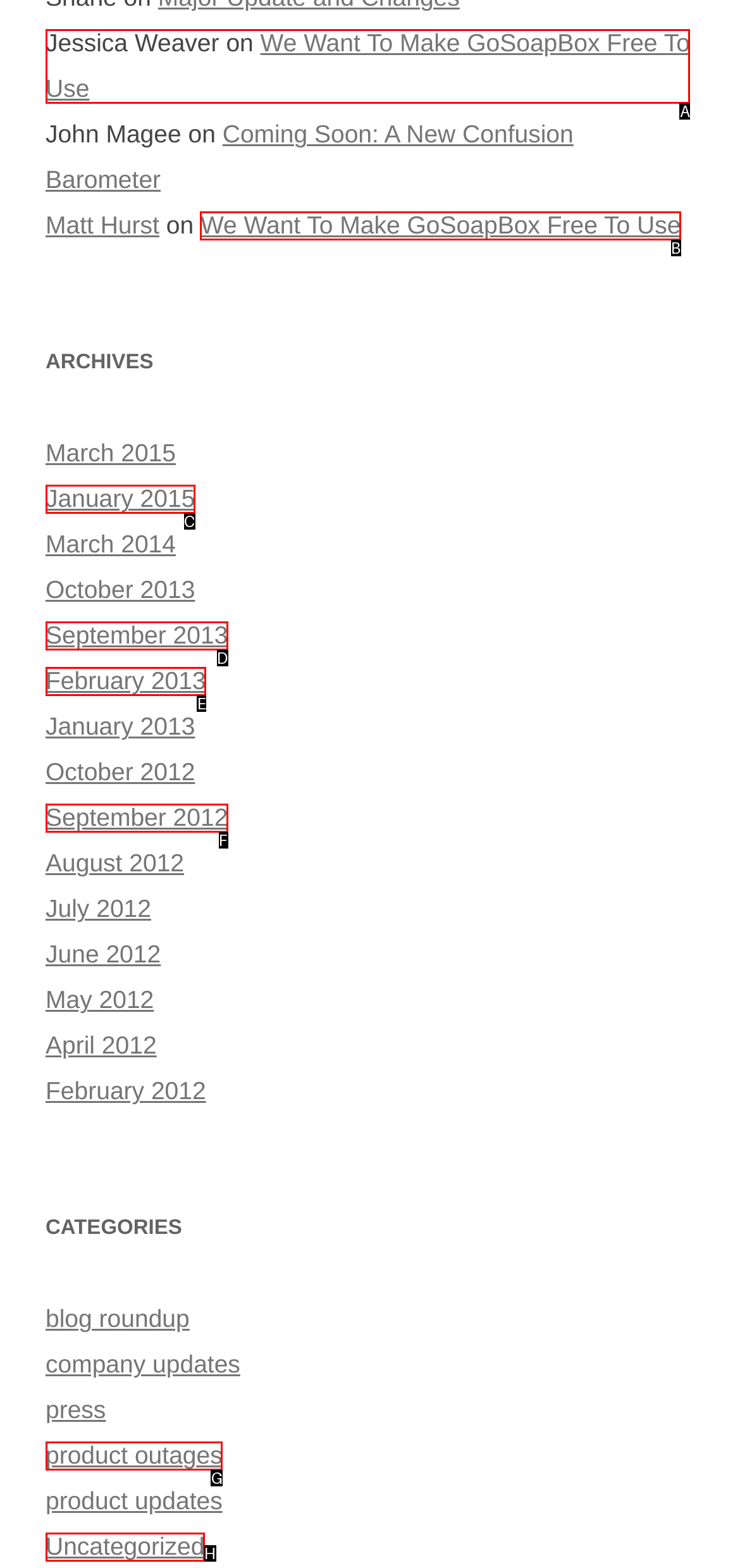Match the description: Uncategorized to the correct HTML element. Provide the letter of your choice from the given options.

H